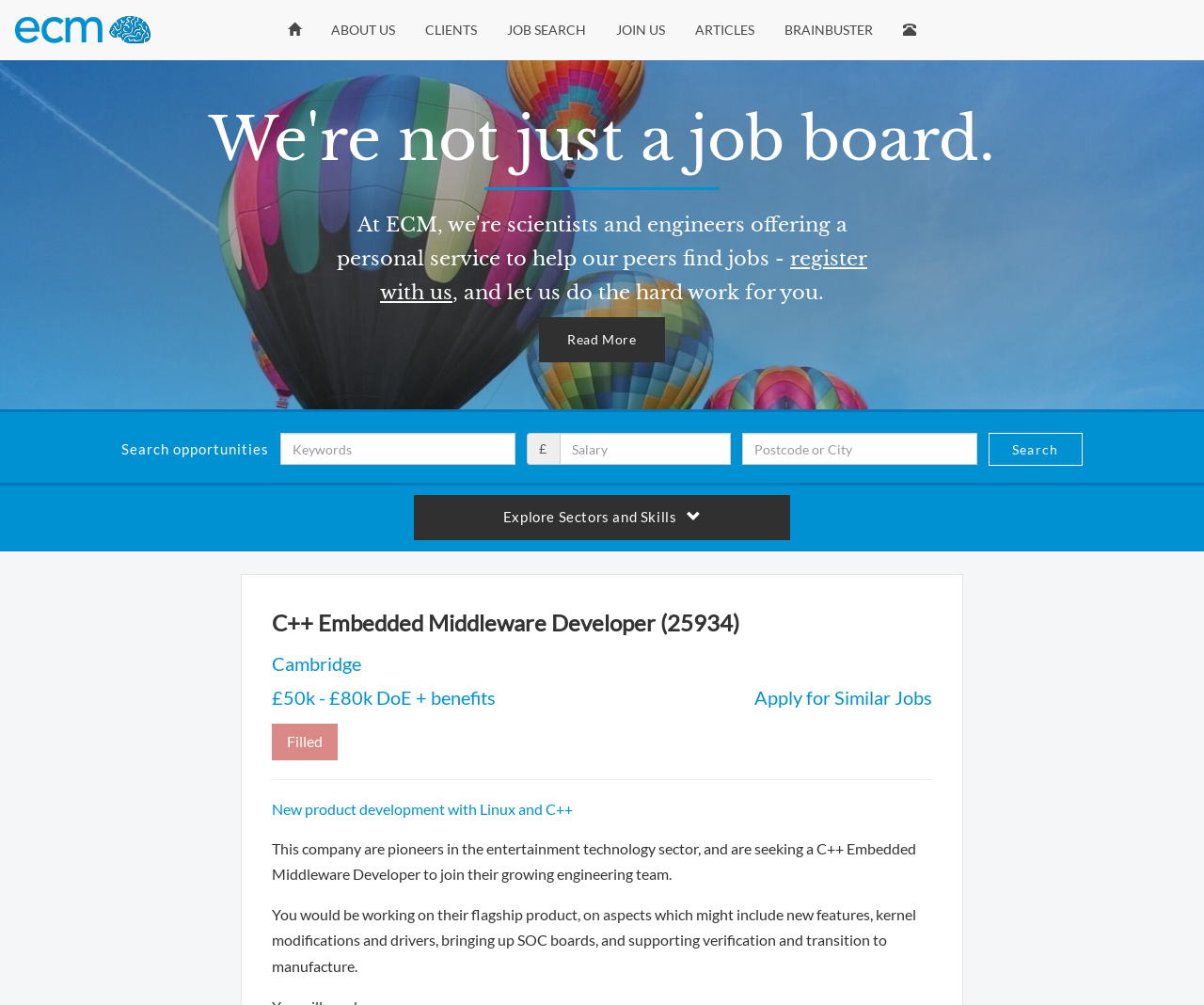What is the salary range for the current job?
Refer to the image and give a detailed response to the question.

I found the salary range by looking at the static text element that says '£50k - £80k DoE + benefits' which is located near the job title and other job details, indicating that it is the salary range for the current job.